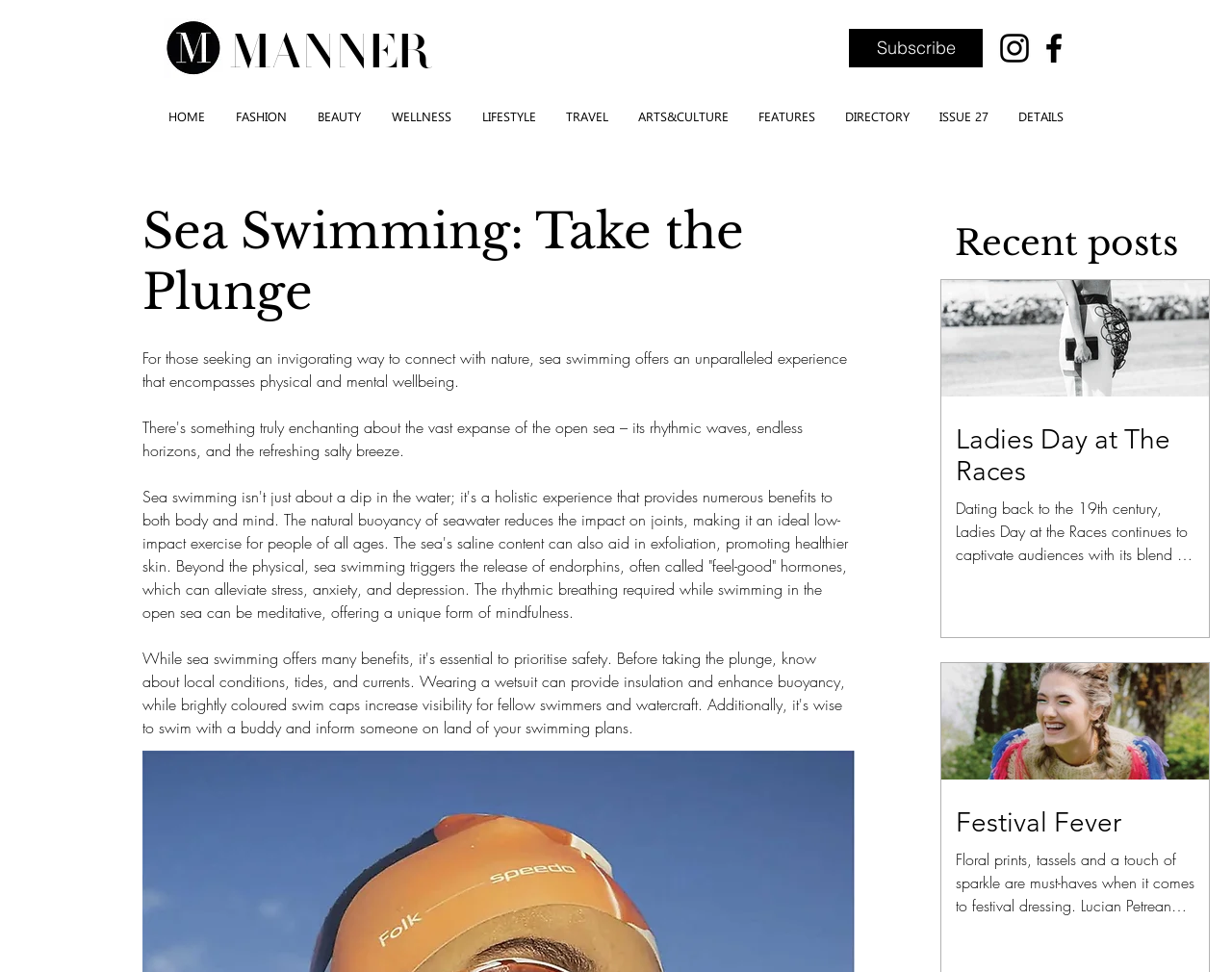Find and indicate the bounding box coordinates of the region you should select to follow the given instruction: "Read the article about Sea Swimming".

[0.116, 0.207, 0.667, 0.332]